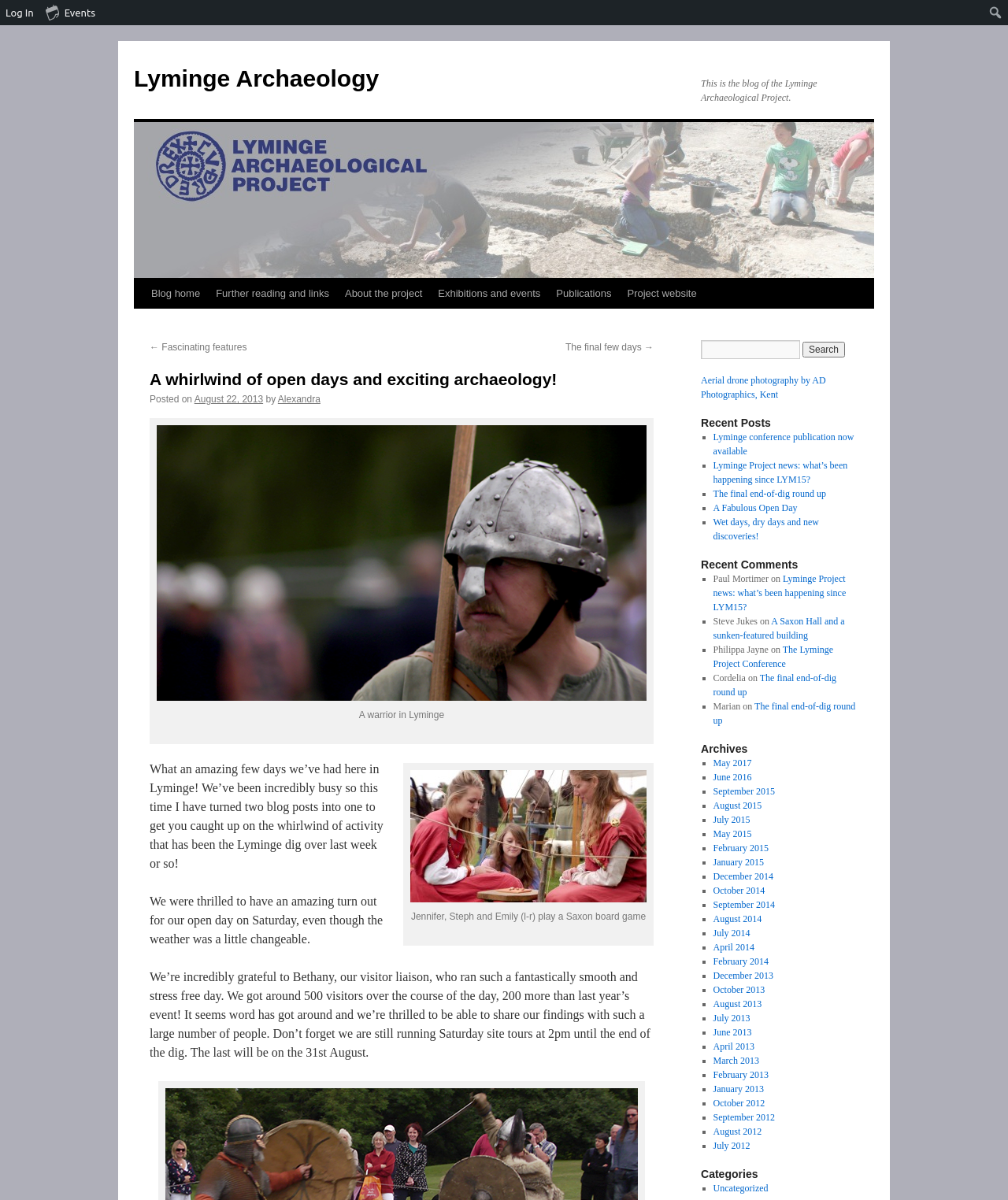Use a single word or phrase to answer this question: 
What is the text of the heading that describes the recent posts?

Recent Posts